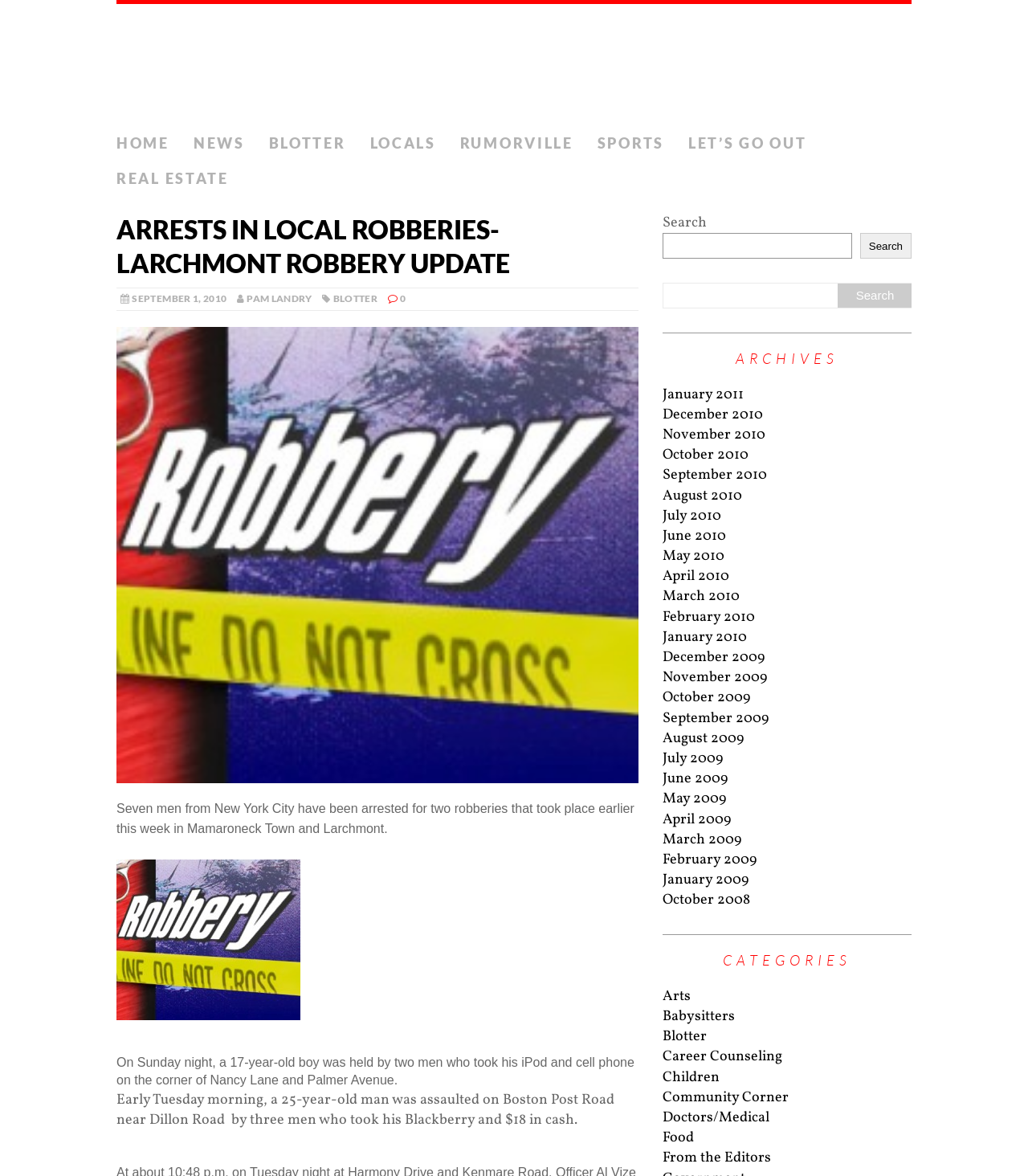Using the description: "Submit a ticket", identify the bounding box of the corresponding UI element in the screenshot.

None